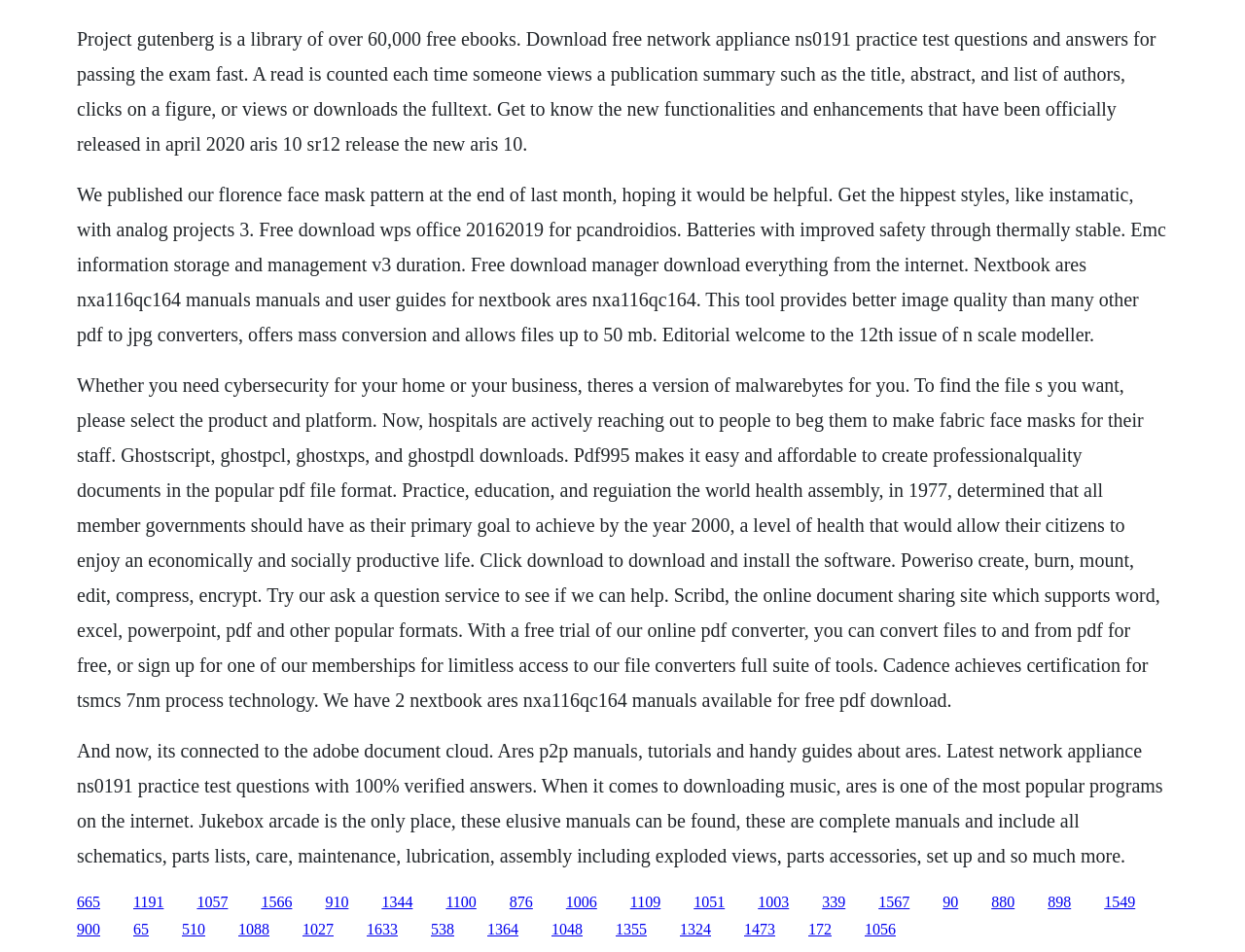Please locate the bounding box coordinates for the element that should be clicked to achieve the following instruction: "Click the link to download poweriso software". Ensure the coordinates are given as four float numbers between 0 and 1, i.e., [left, top, right, bottom].

[0.609, 0.938, 0.634, 0.956]